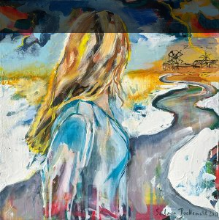What is the title of the auction featuring this artwork?
From the image, respond using a single word or phrase.

Wenn der Schnee schmilzt